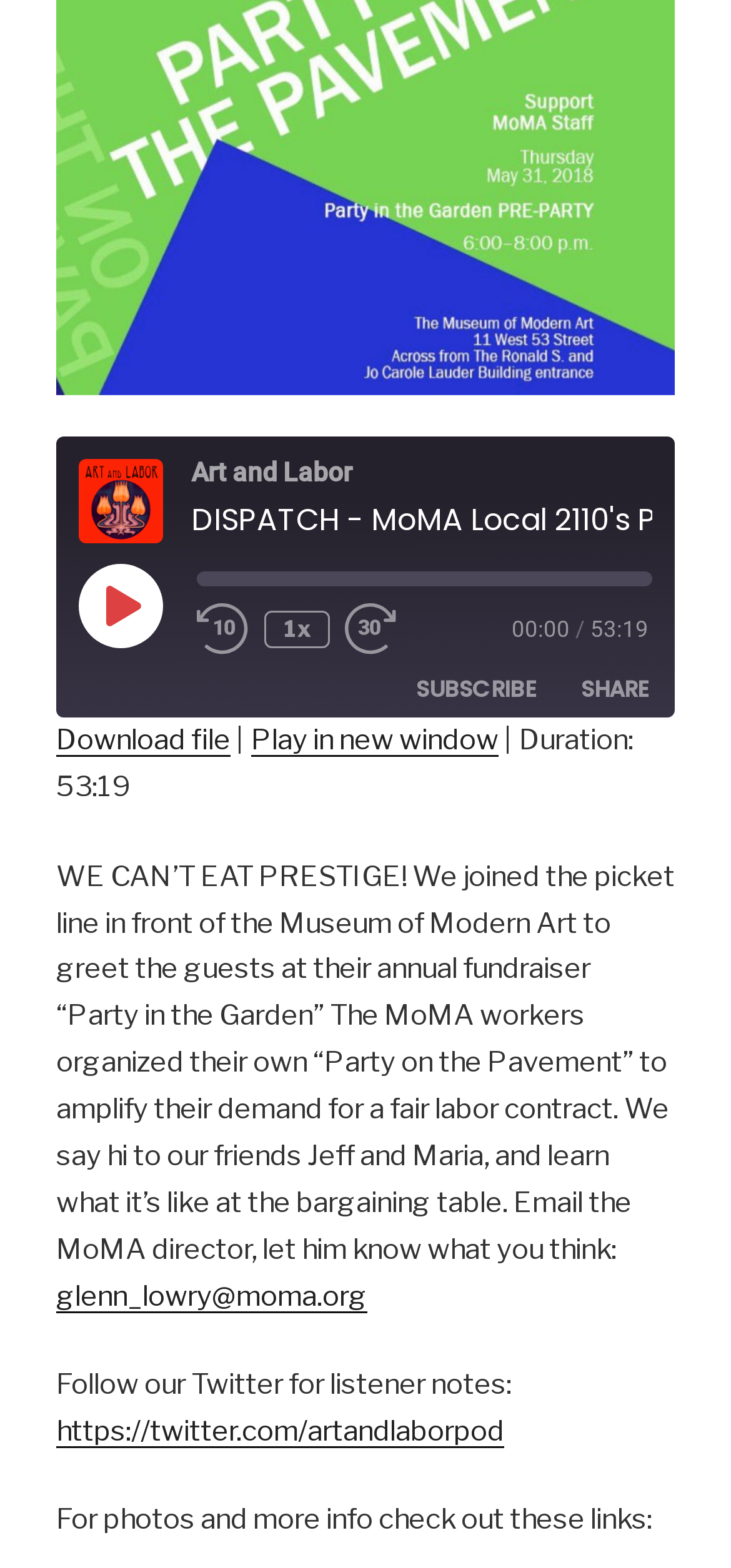Bounding box coordinates must be specified in the format (top-left x, top-left y, bottom-right x, bottom-right y). All values should be floating point numbers between 0 and 1. What are the bounding box coordinates of the UI element described as: Play Episode

[0.108, 0.359, 0.221, 0.412]